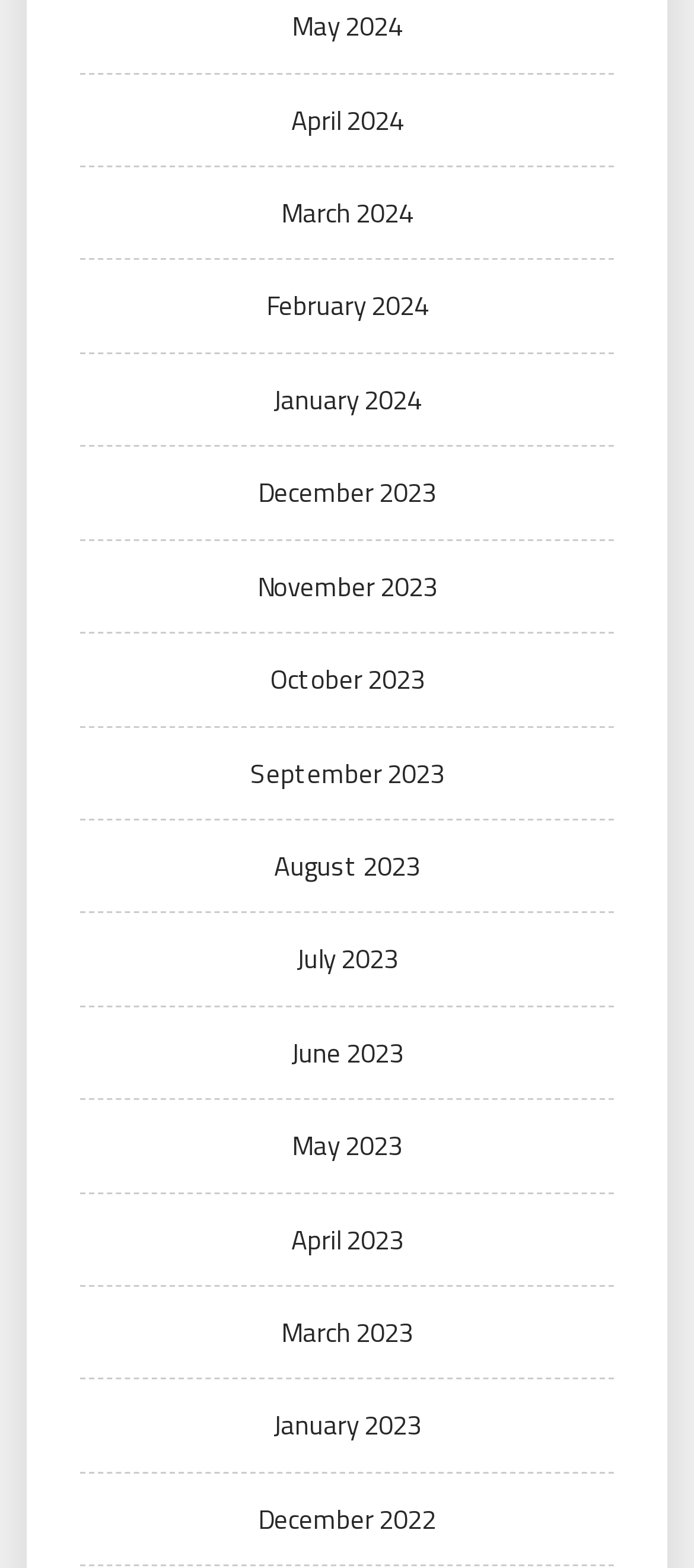Please answer the following question using a single word or phrase: 
What is the earliest month listed?

December 2022